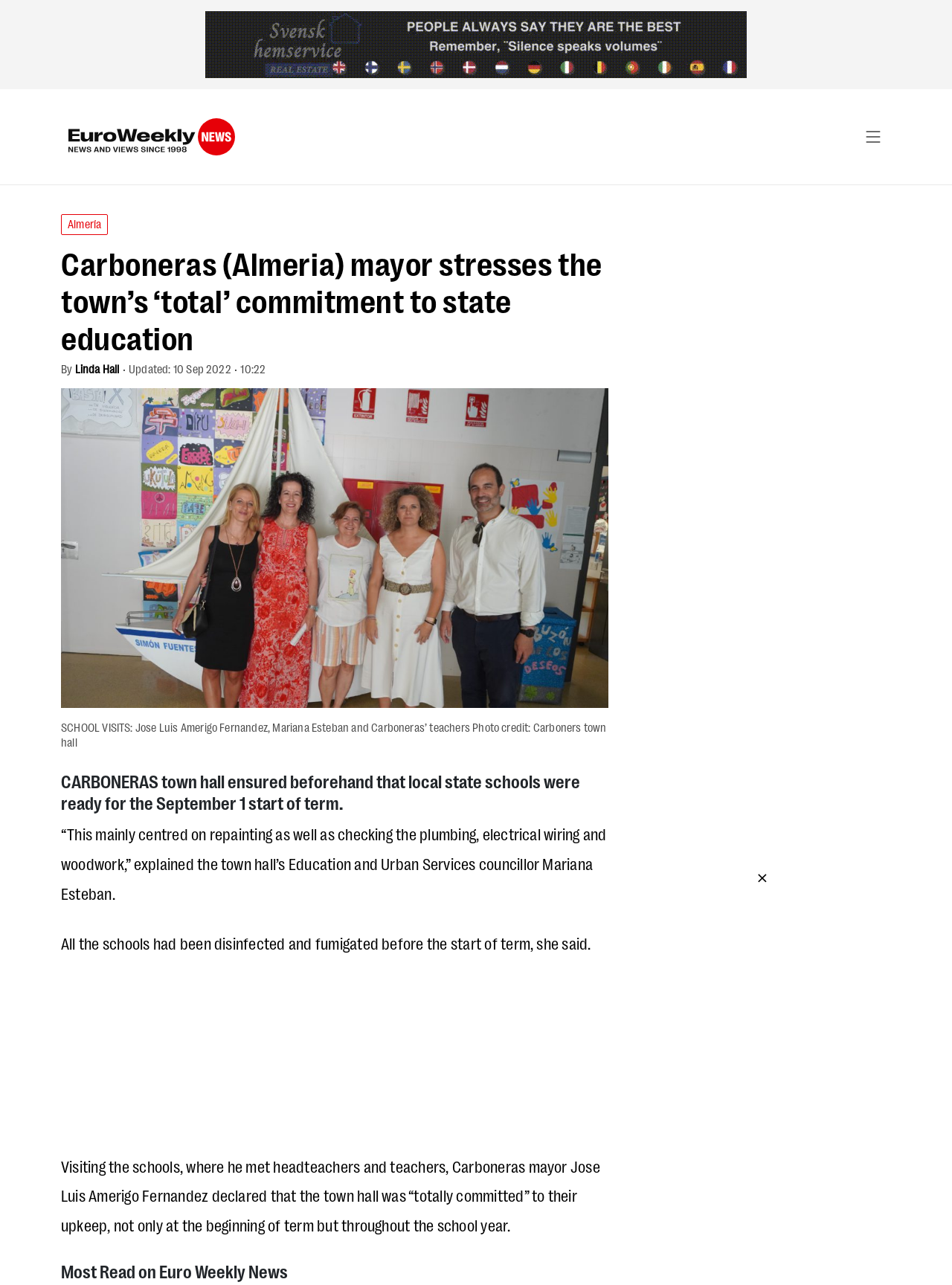Could you identify the text that serves as the heading for this webpage?

Carboneras (Almeria) mayor stresses the town’s ‘total’ commitment to state education